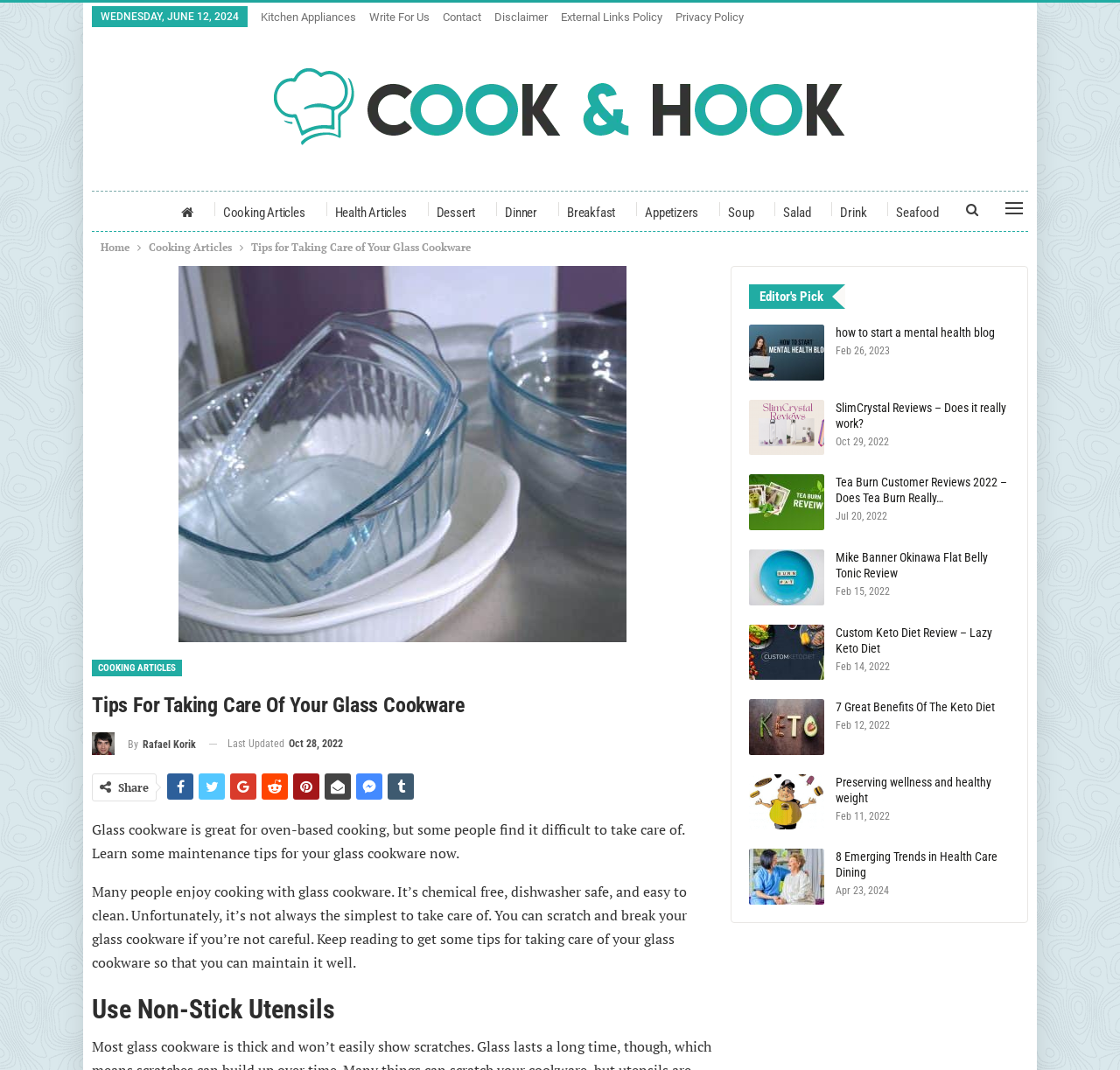Determine the bounding box coordinates of the clickable element necessary to fulfill the instruction: "Read 'how to start a mental health blog'". Provide the coordinates as four float numbers within the 0 to 1 range, i.e., [left, top, right, bottom].

[0.746, 0.304, 0.889, 0.317]